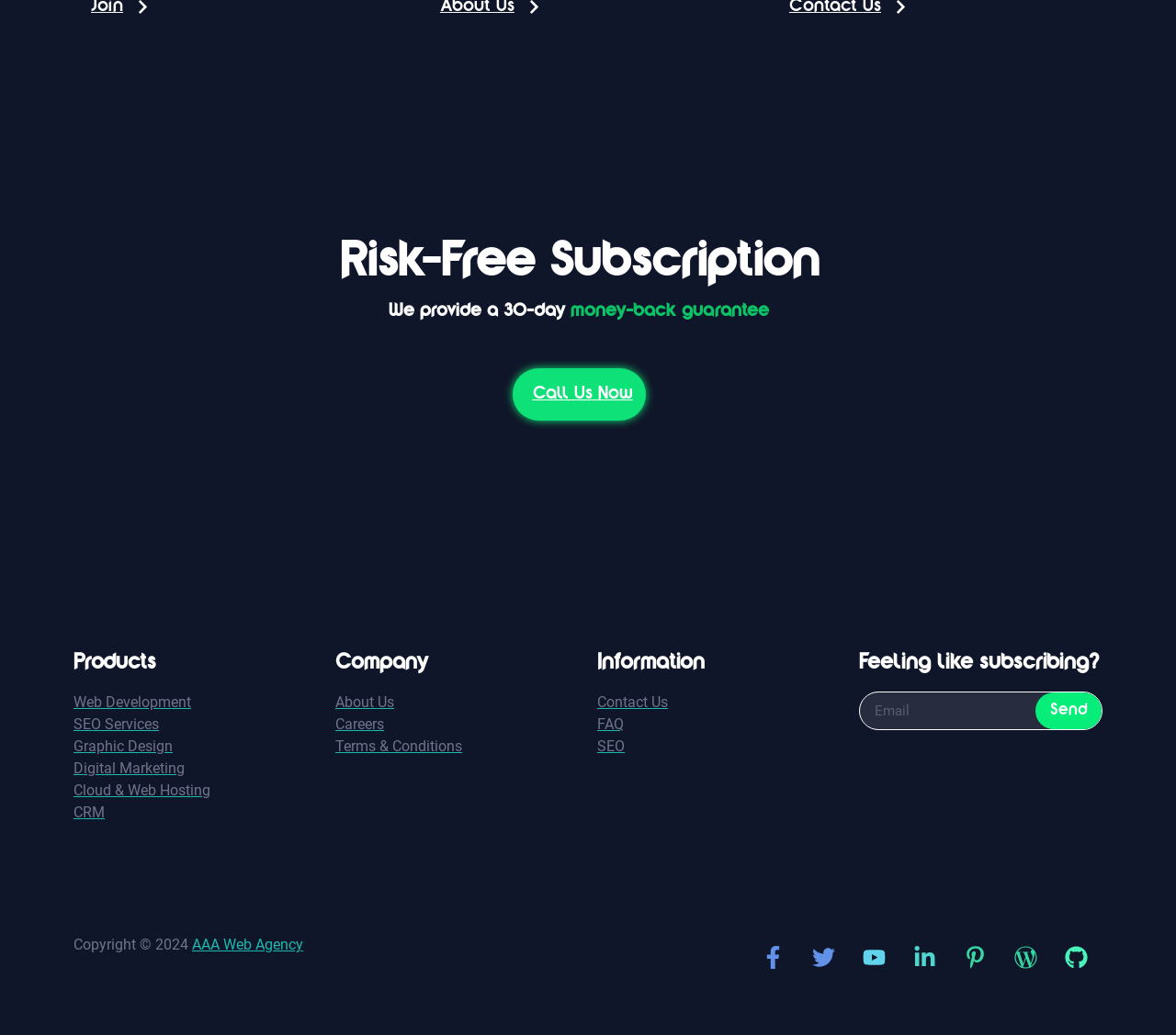Based on the image, please elaborate on the answer to the following question:
What is the company's name?

The company's name is mentioned in the link 'AAA Web Agency' which is located at the bottom of the webpage, indicating that the company's name is AAA Web Agency.